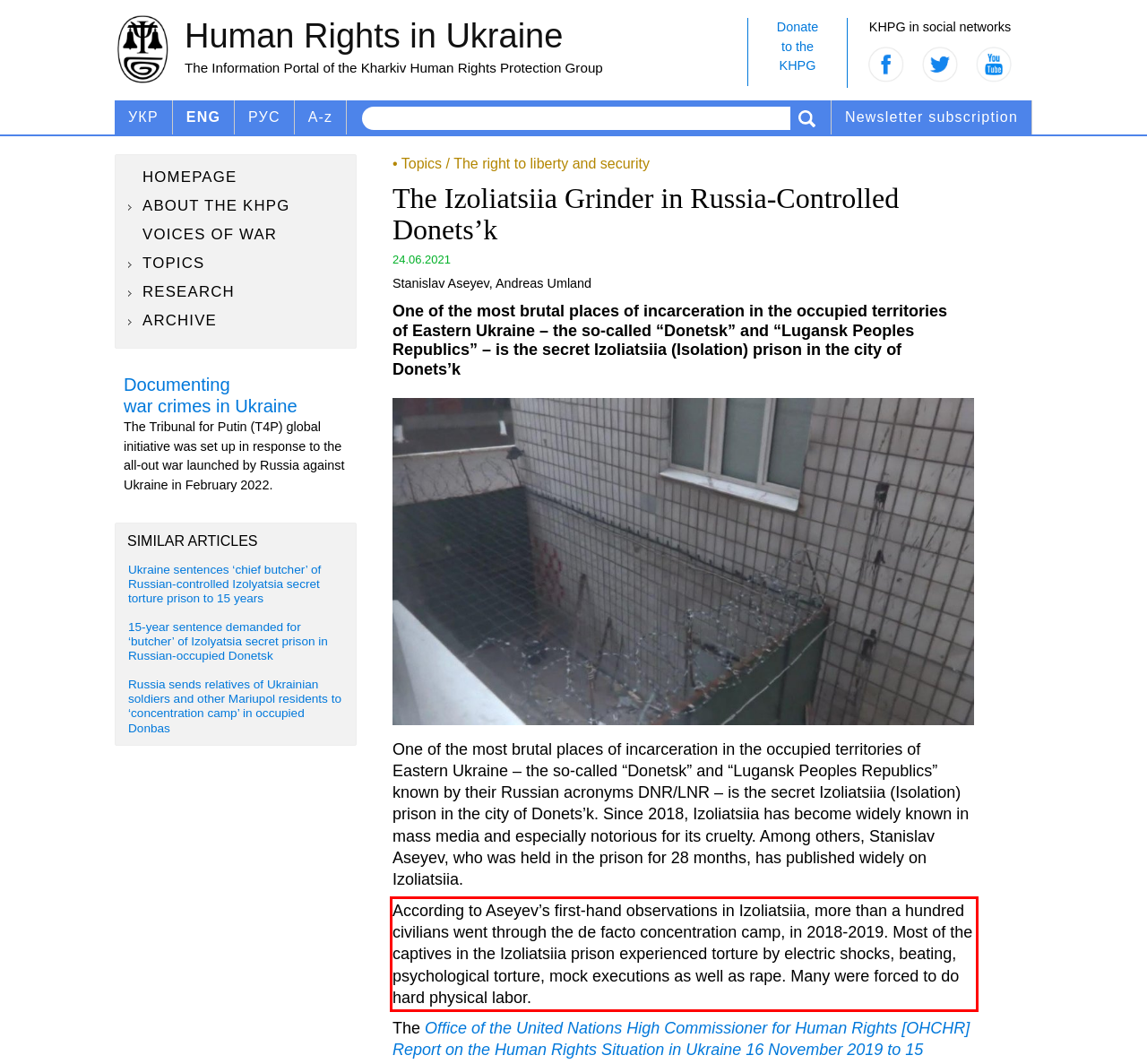Please examine the webpage screenshot containing a red bounding box and use OCR to recognize and output the text inside the red bounding box.

According to Aseyev’s first-hand observations in Izoliatsiia, more than a hundred civilians went through the de facto concentration camp, in 2018-2019. Most of the captives in the Izoliatsiia prison experienced torture by electric shocks, beating, psychological torture, mock executions as well as rape. Many were forced to do hard physical labor.